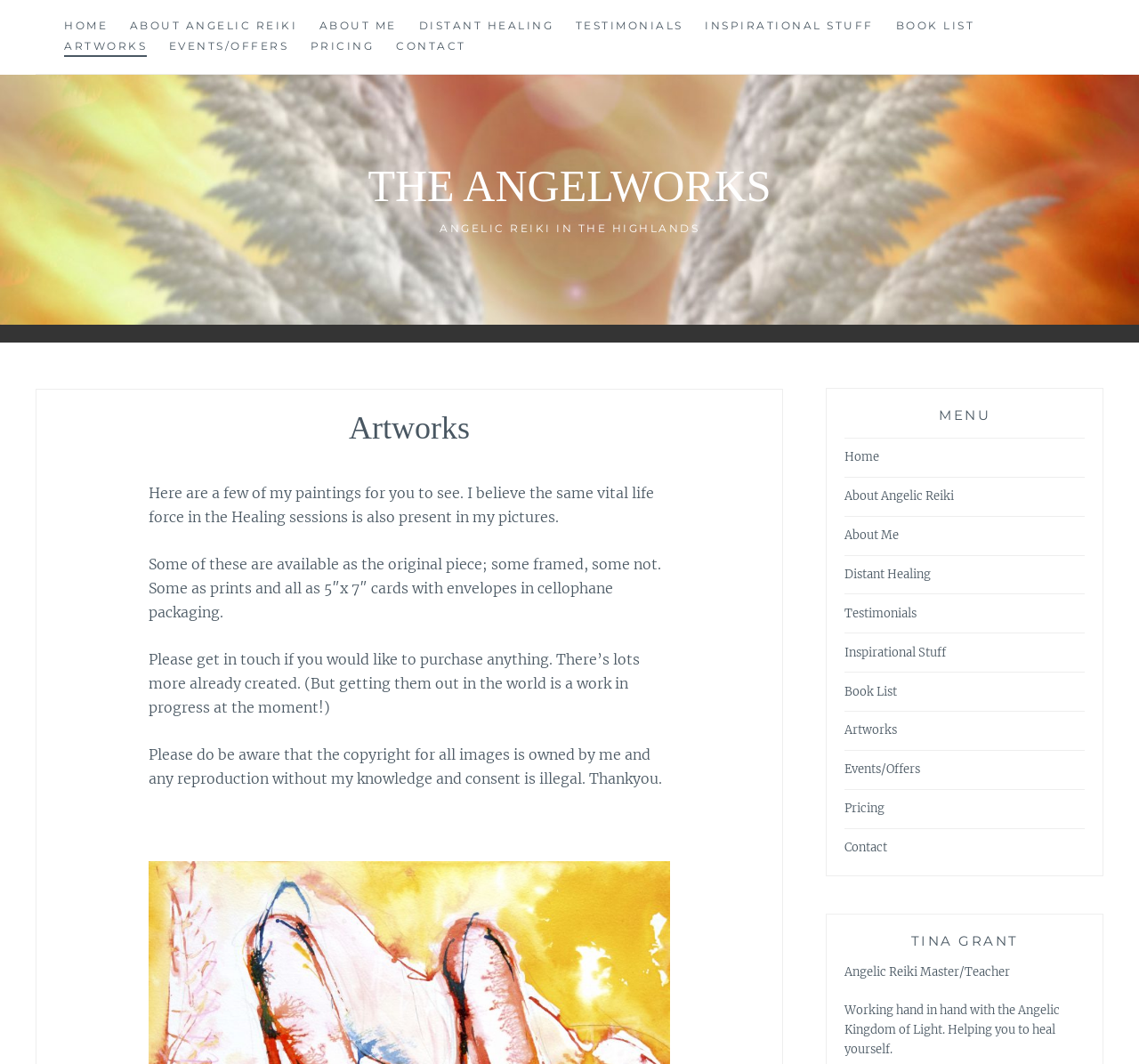Identify the bounding box coordinates of the region that should be clicked to execute the following instruction: "view the 'E-Journal Undip' page".

None